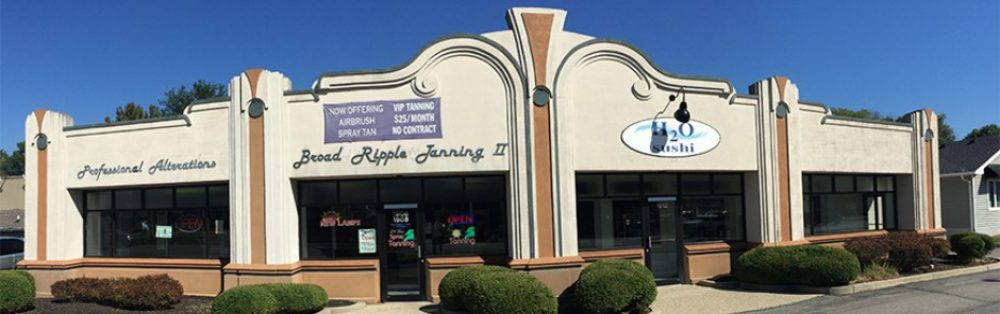What is the neighboring business to the left?
Answer the question in as much detail as possible.

According to the caption, the neighboring business to the left of Broad Ripple Tanning II is H2O Sushi, which adds to the bustling vibe of the area.